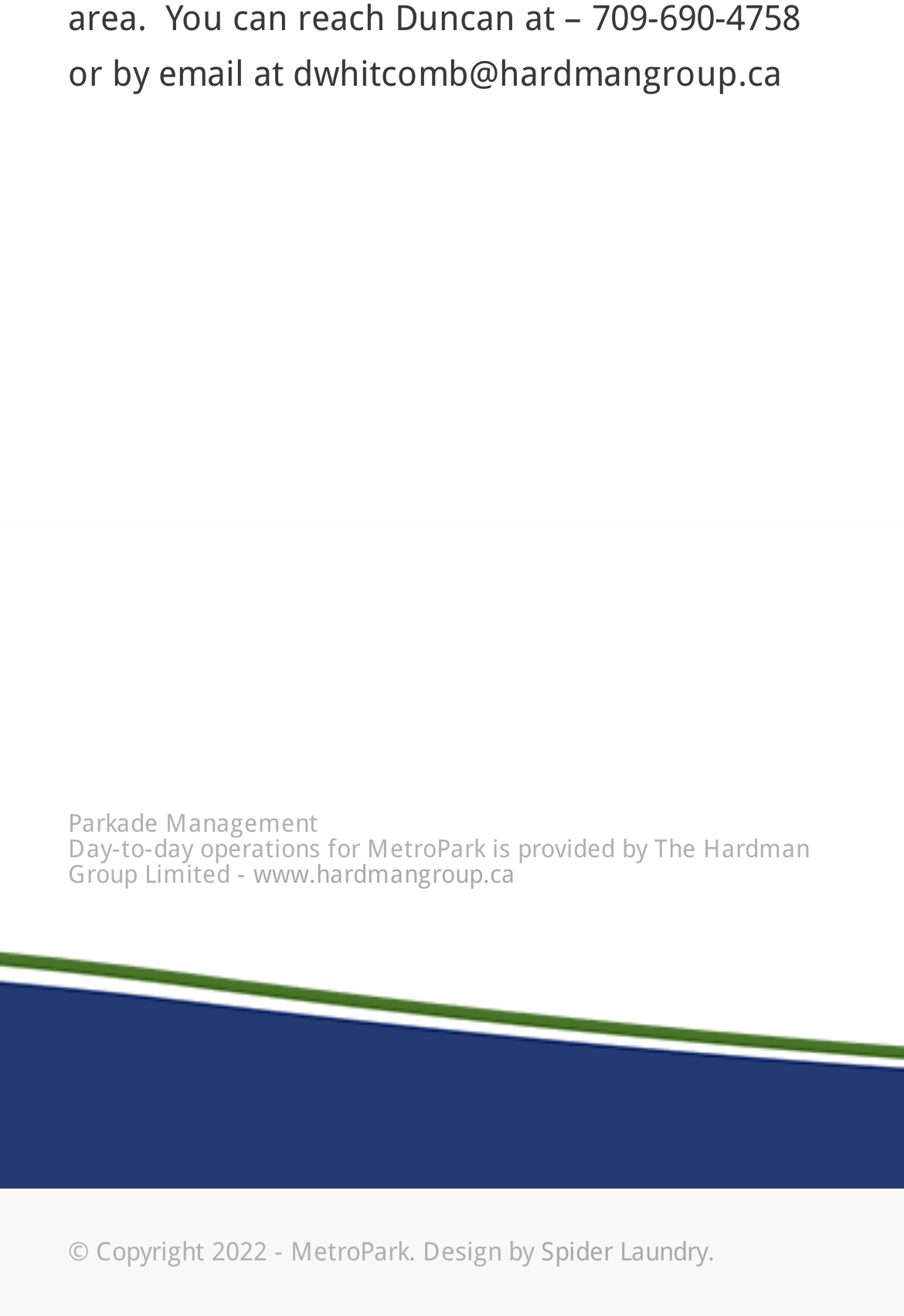From the element description: "www.hardmangroup.ca", extract the bounding box coordinates of the UI element. The coordinates should be expressed as four float numbers between 0 and 1, in the order [left, top, right, bottom].

[0.28, 0.653, 0.57, 0.676]